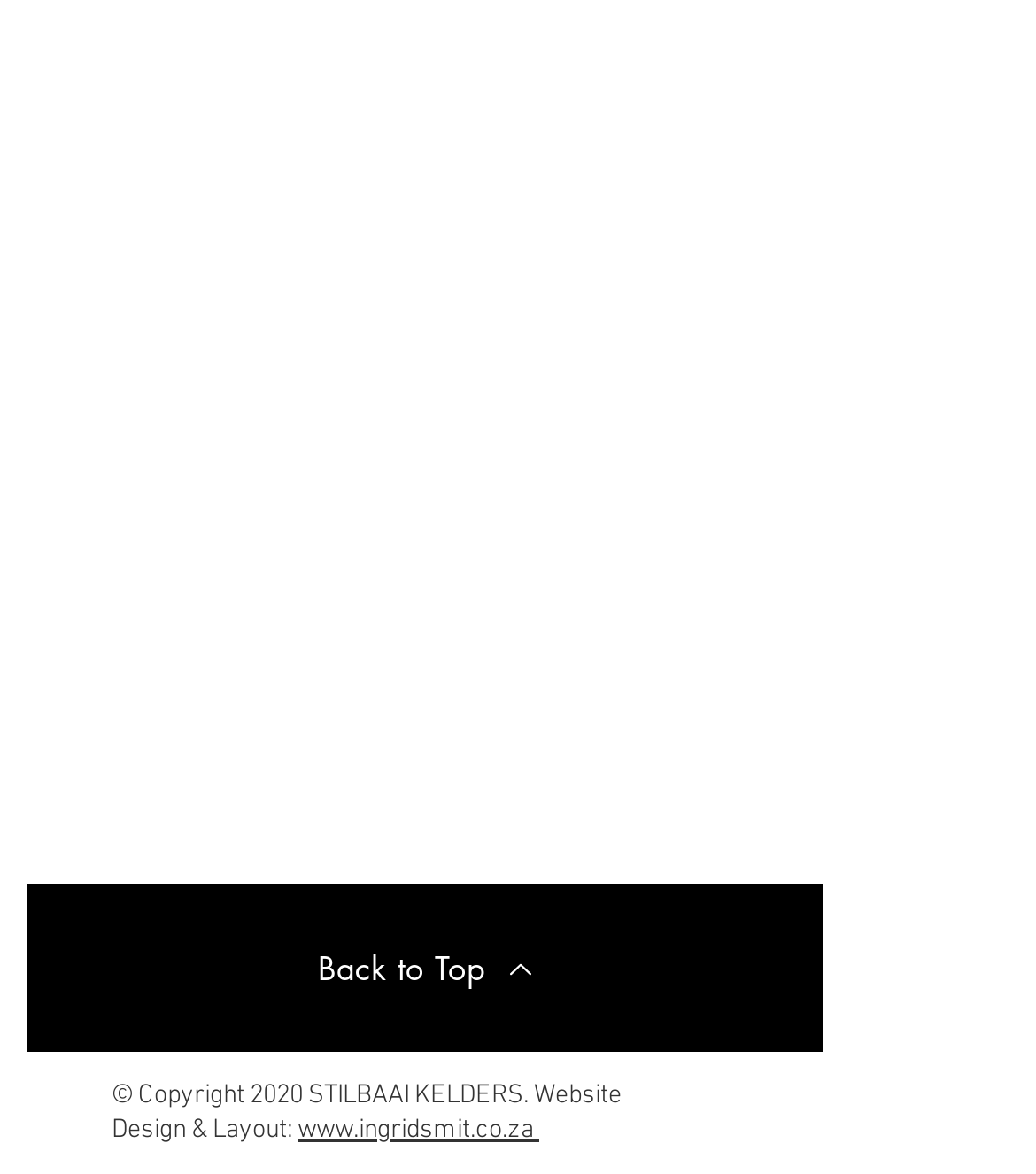Extract the bounding box coordinates for the described element: "Back to Top". The coordinates should be represented as four float numbers between 0 and 1: [left, top, right, bottom].

[0.026, 0.753, 0.795, 0.896]